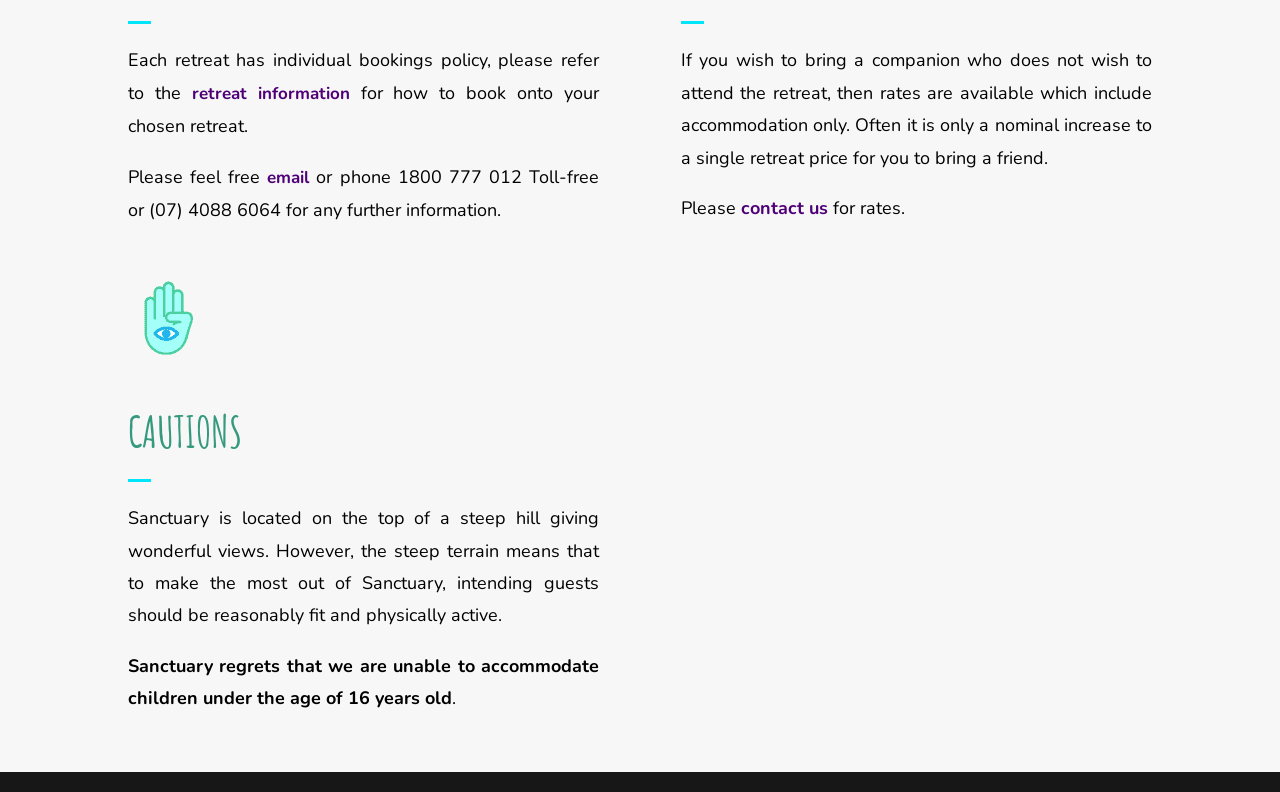Find the bounding box of the UI element described as follows: "Digital Marketing".

None